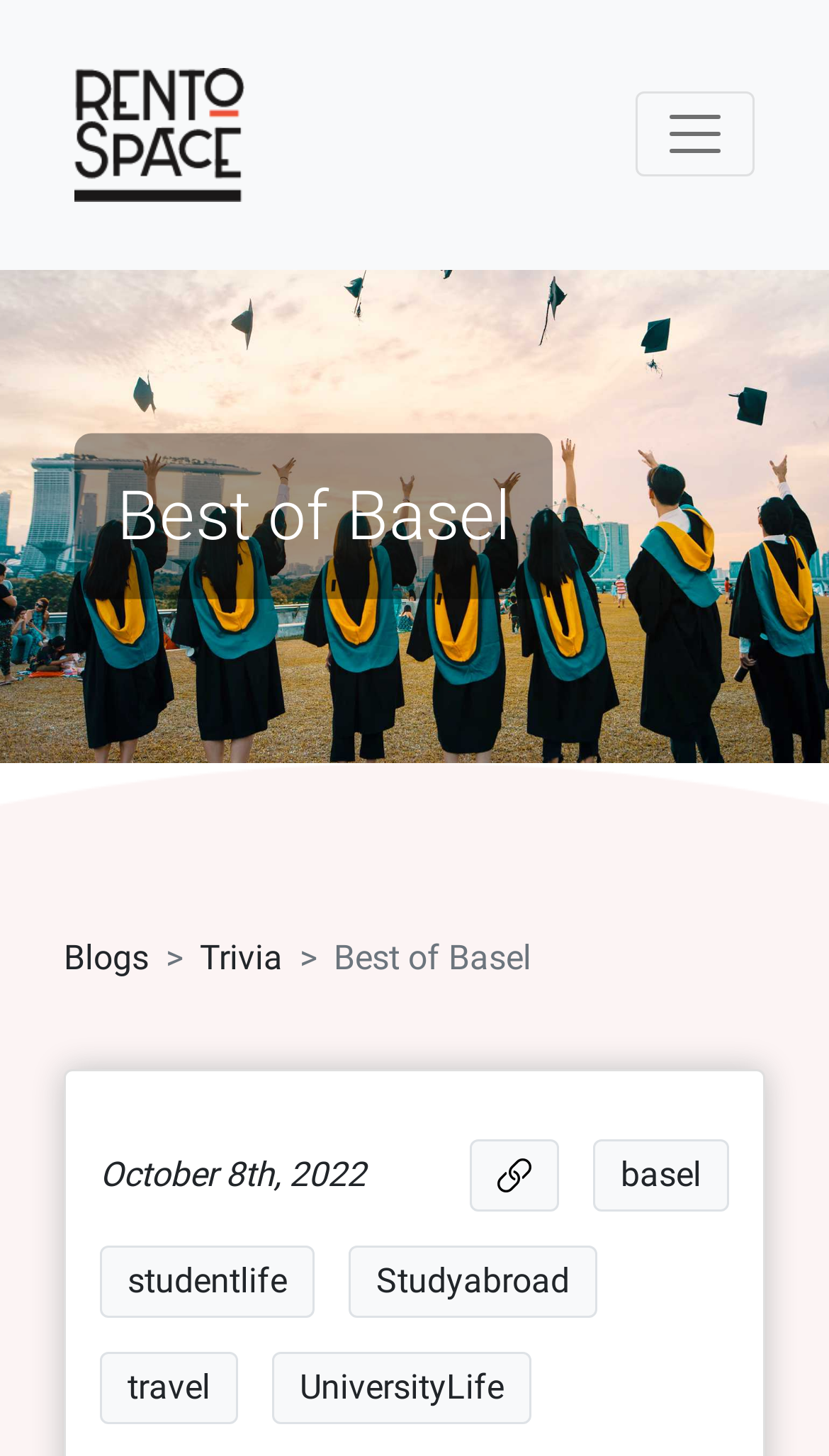Determine the bounding box coordinates of the region that needs to be clicked to achieve the task: "Toggle navigation".

[0.767, 0.063, 0.91, 0.122]